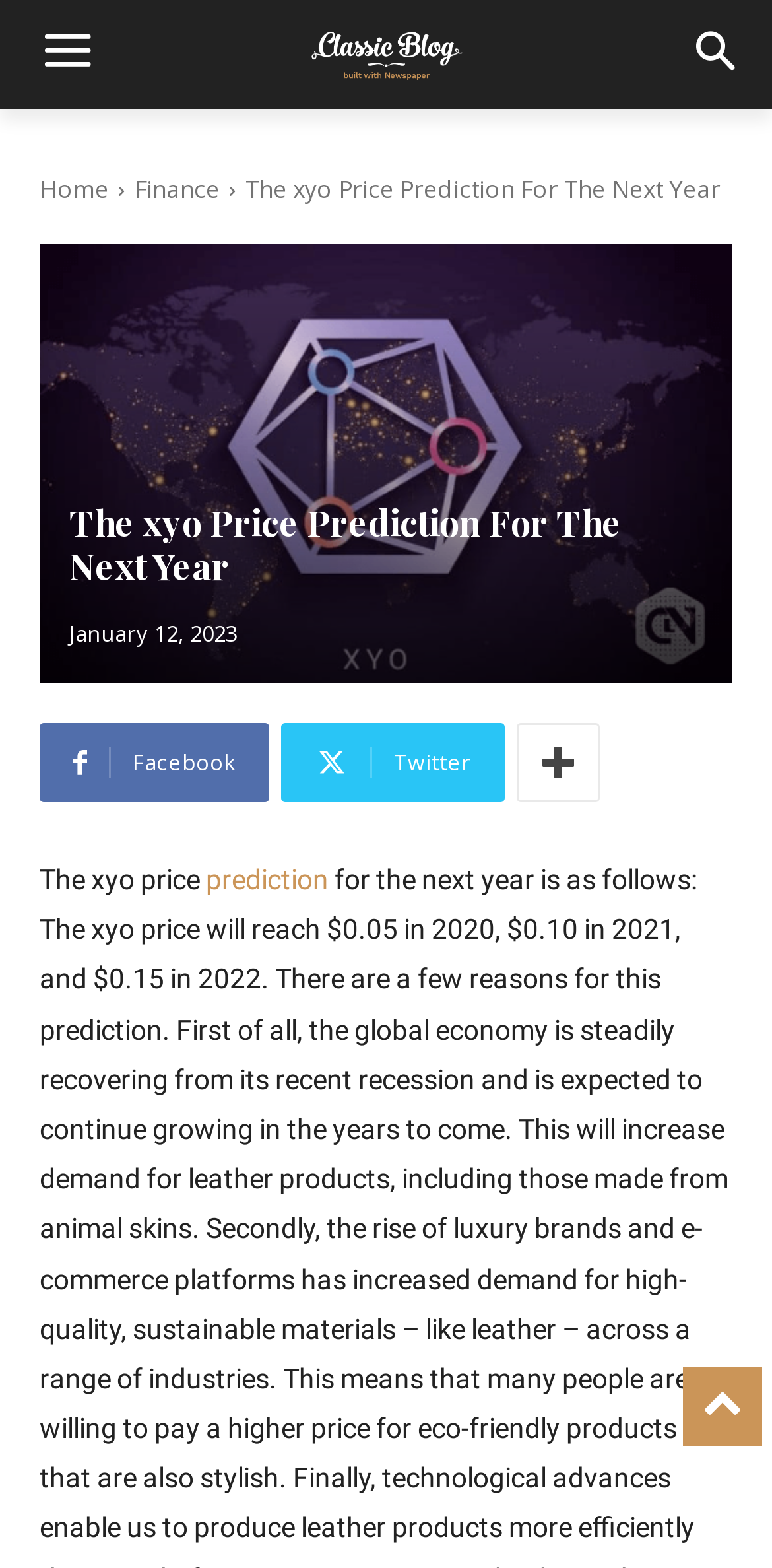Provide a one-word or brief phrase answer to the question:
How many navigation links are there at the top?

2